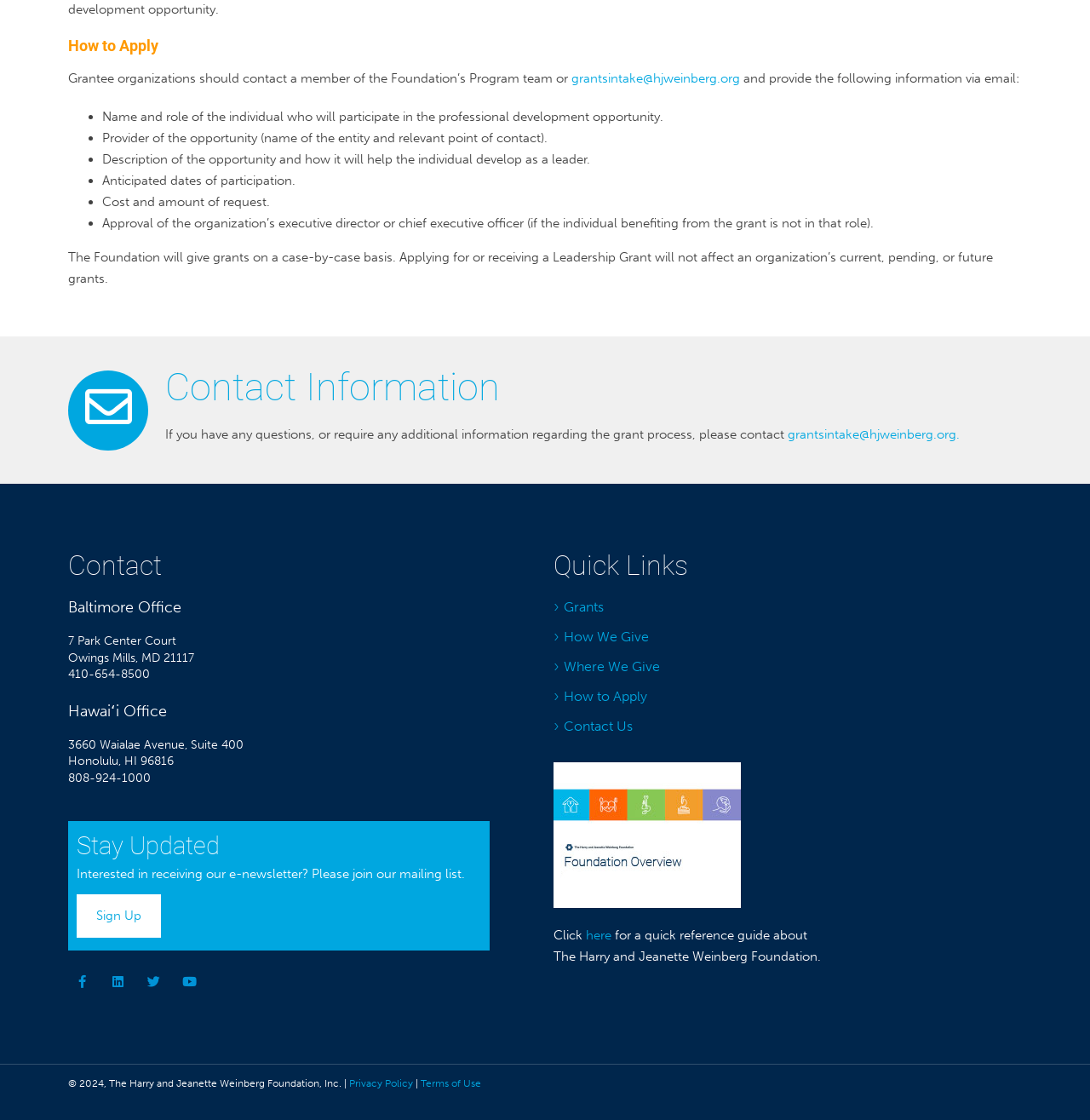Give a one-word or short-phrase answer to the following question: 
How can I stay updated about the Foundation?

Sign up for the e-newsletter